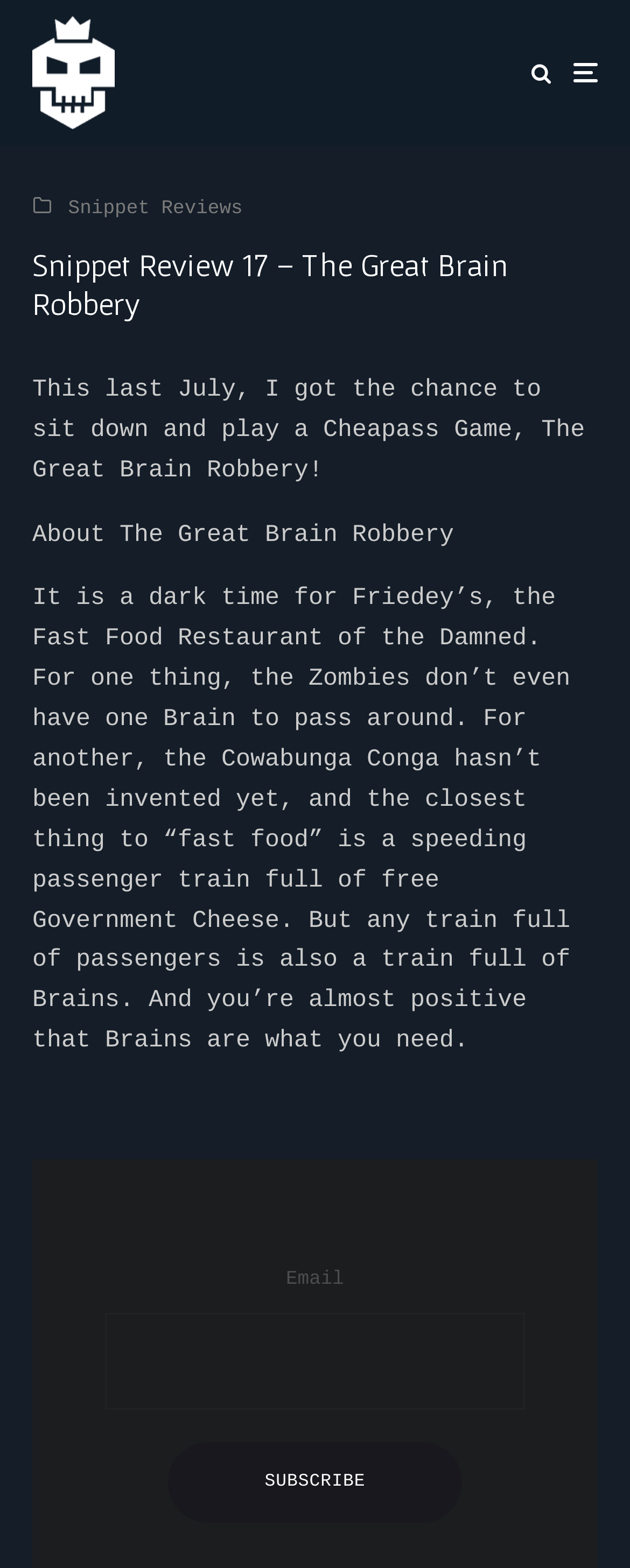From the details in the image, provide a thorough response to the question: What is the purpose of the form at the bottom?

The question can be answered by looking at the form element with the button 'Subscribe' and the static text 'Email' which suggests that the form is used to subscribe to something, likely a newsletter or updates.